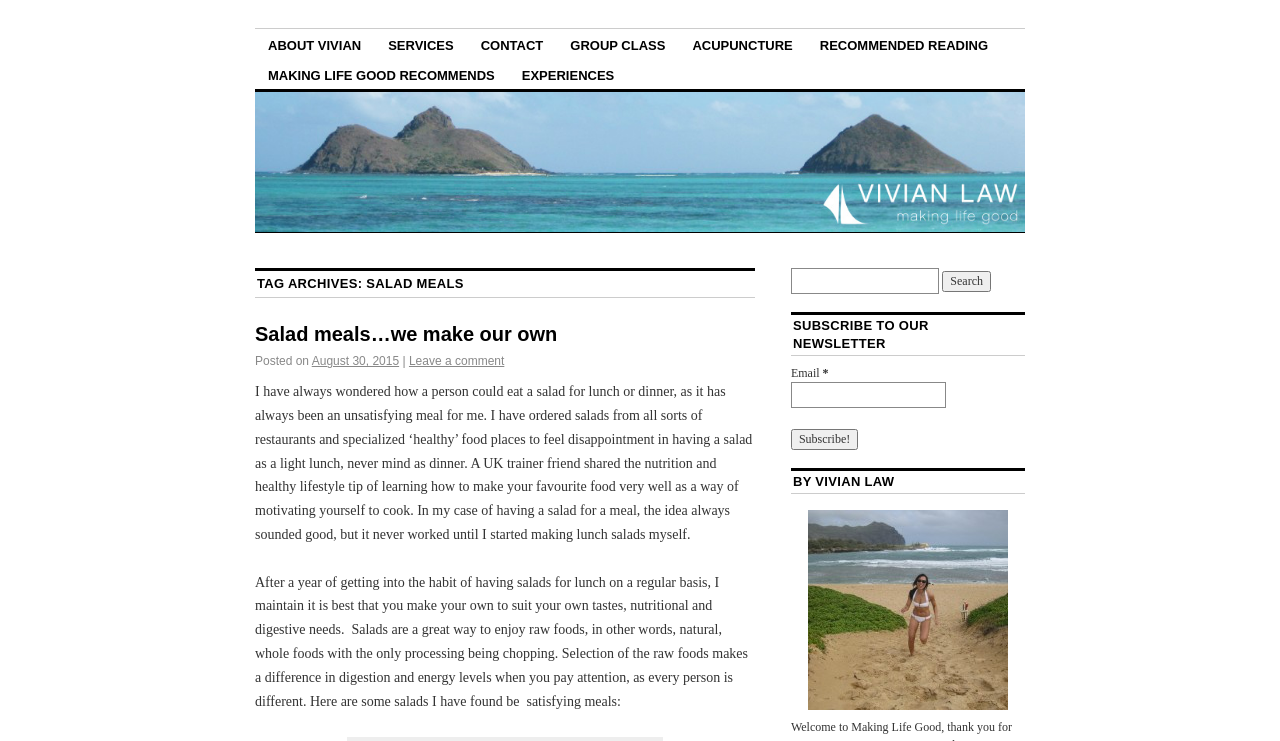What is the purpose of the textbox below the 'SUBSCRIBE TO OUR NEWSLETTER' heading?
Using the image as a reference, deliver a detailed and thorough answer to the question.

I inferred the purpose of the textbox by its location below the 'SUBSCRIBE TO OUR NEWSLETTER' heading and the presence of a 'Subscribe!' button nearby. The textbox is likely used to enter an email address to subscribe to the newsletter.